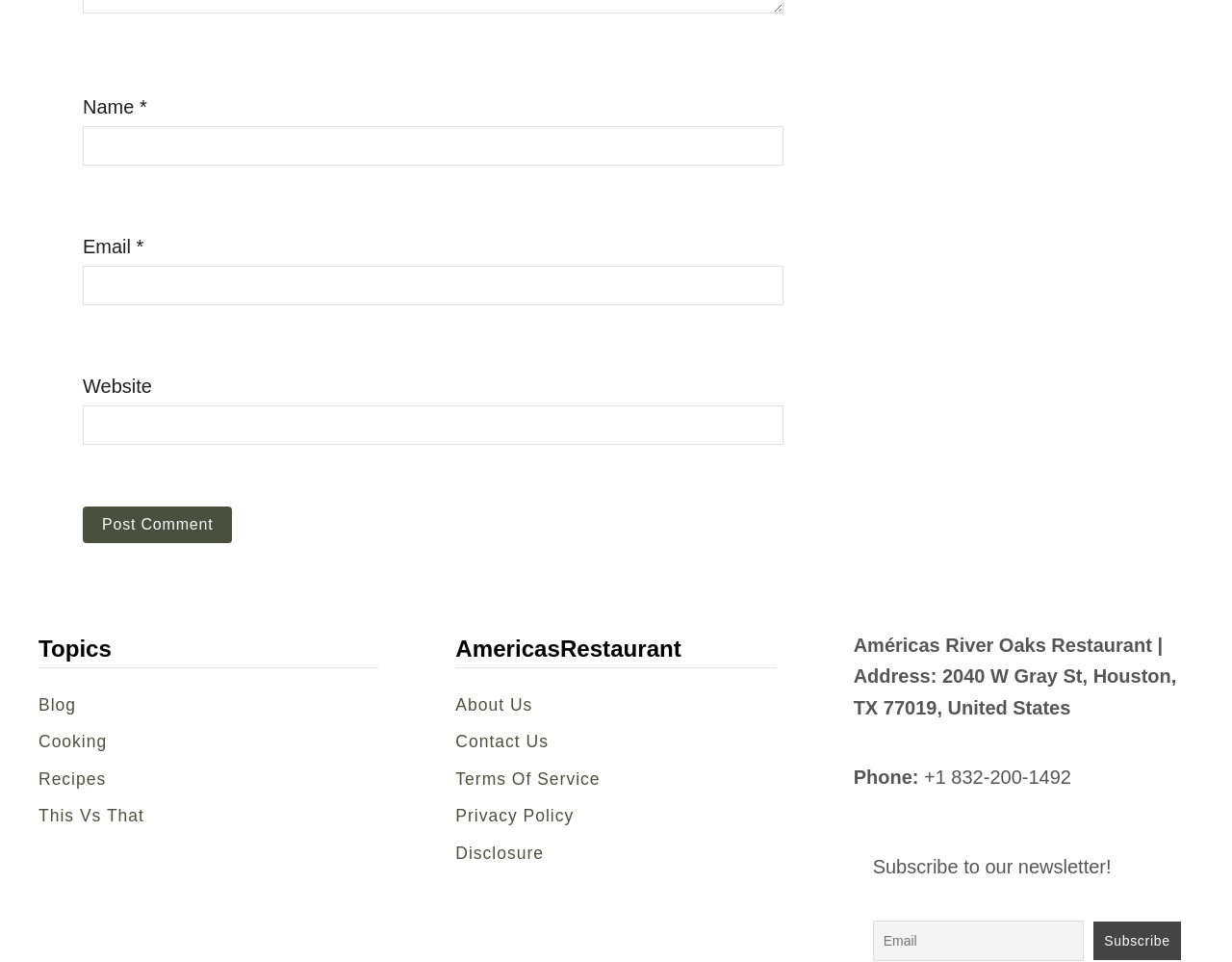What is the purpose of the button at the bottom of the page?
Please use the image to provide an in-depth answer to the question.

The button at the bottom of the page is used to subscribe to the newsletter, as indicated by the surrounding text 'Subscribe to our newsletter!' and the button's text 'Subscribe'.